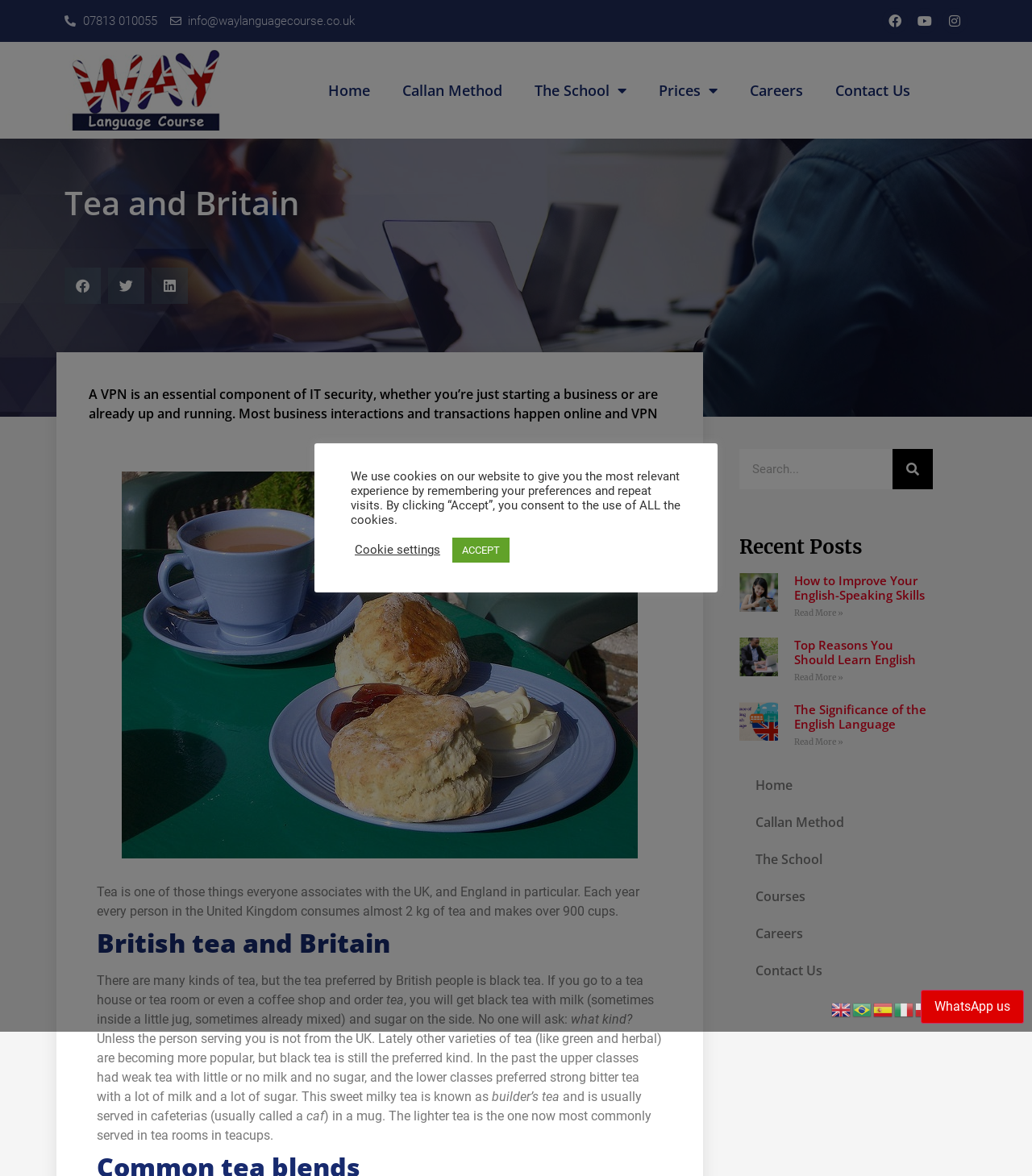Please identify the bounding box coordinates of the clickable area that will fulfill the following instruction: "Share on Twitter". The coordinates should be in the format of four float numbers between 0 and 1, i.e., [left, top, right, bottom].

[0.105, 0.228, 0.14, 0.258]